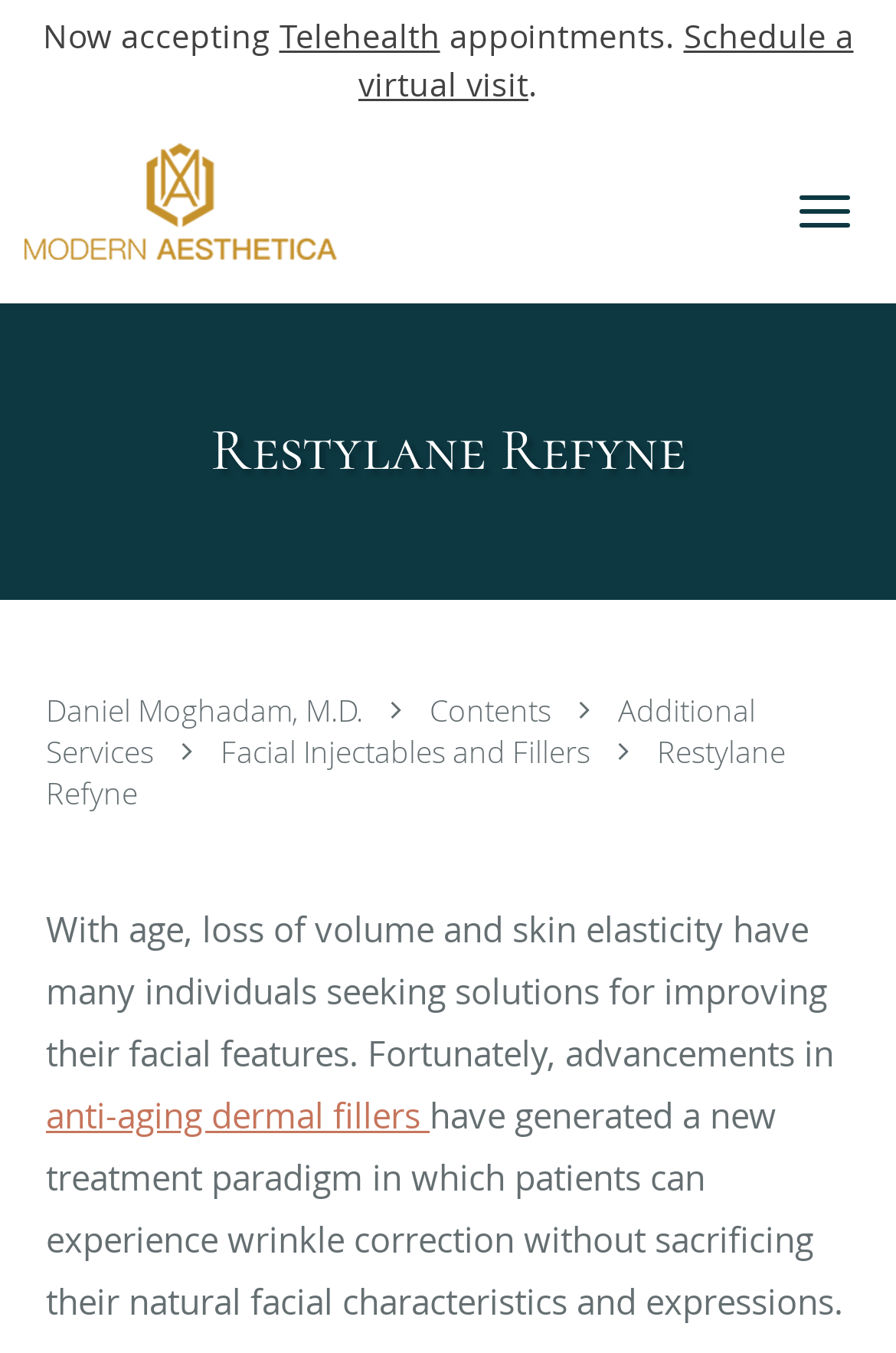What is the phone number to contact?
Respond to the question with a well-detailed and thorough answer.

The phone number to contact can be found at the top of the webpage, which is 424-391-3884. This is likely the phone number of the Modern Aesthetica center in Santa Monica, CA.